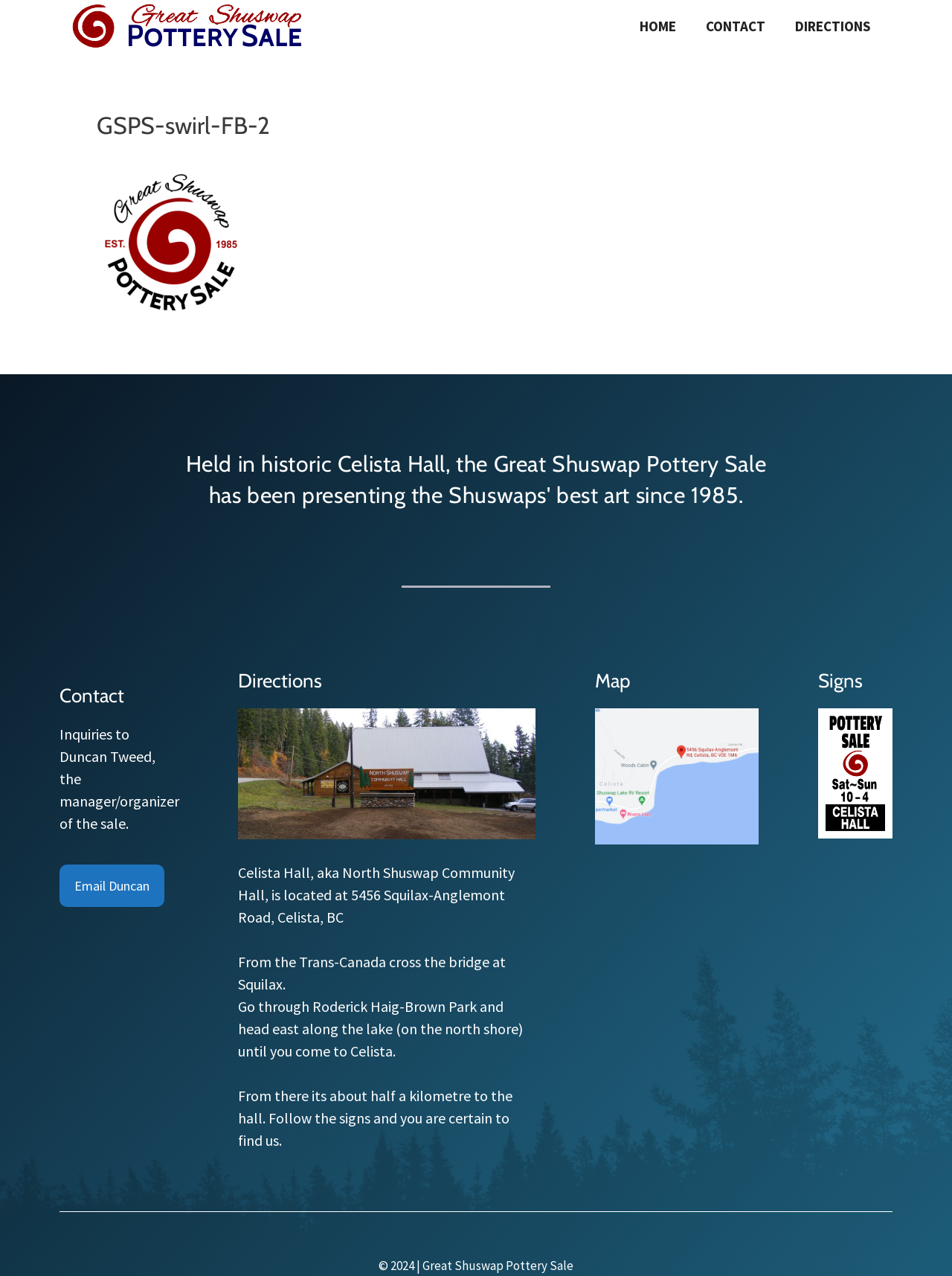From the webpage screenshot, identify the region described by Home. Provide the bounding box coordinates as (top-left x, top-left y, bottom-right x, bottom-right y), with each value being a floating point number between 0 and 1.

[0.656, 0.0, 0.726, 0.041]